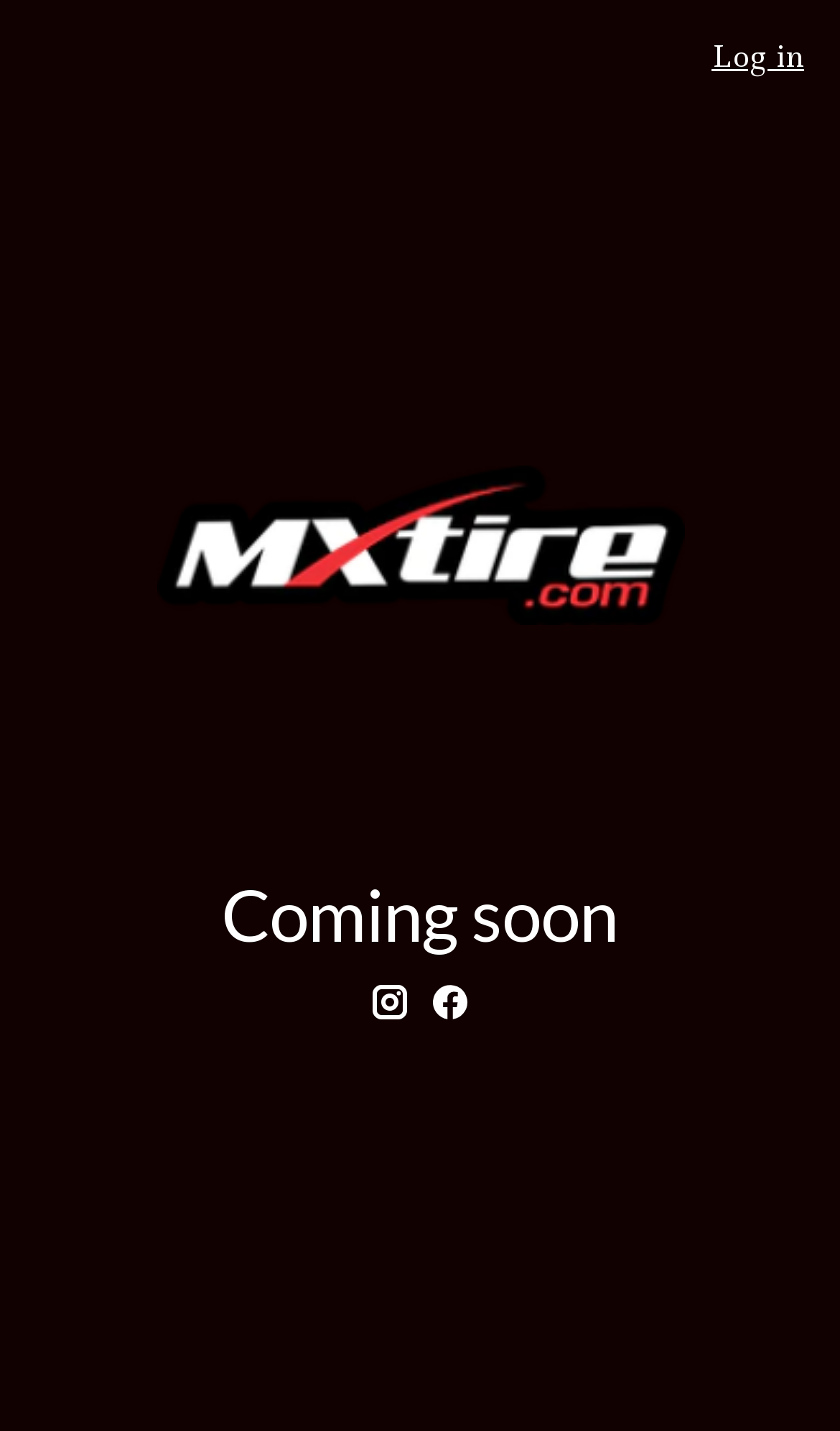Where is the MXTIRE link located?
Based on the image, give a concise answer in the form of a single word or short phrase.

Top-left